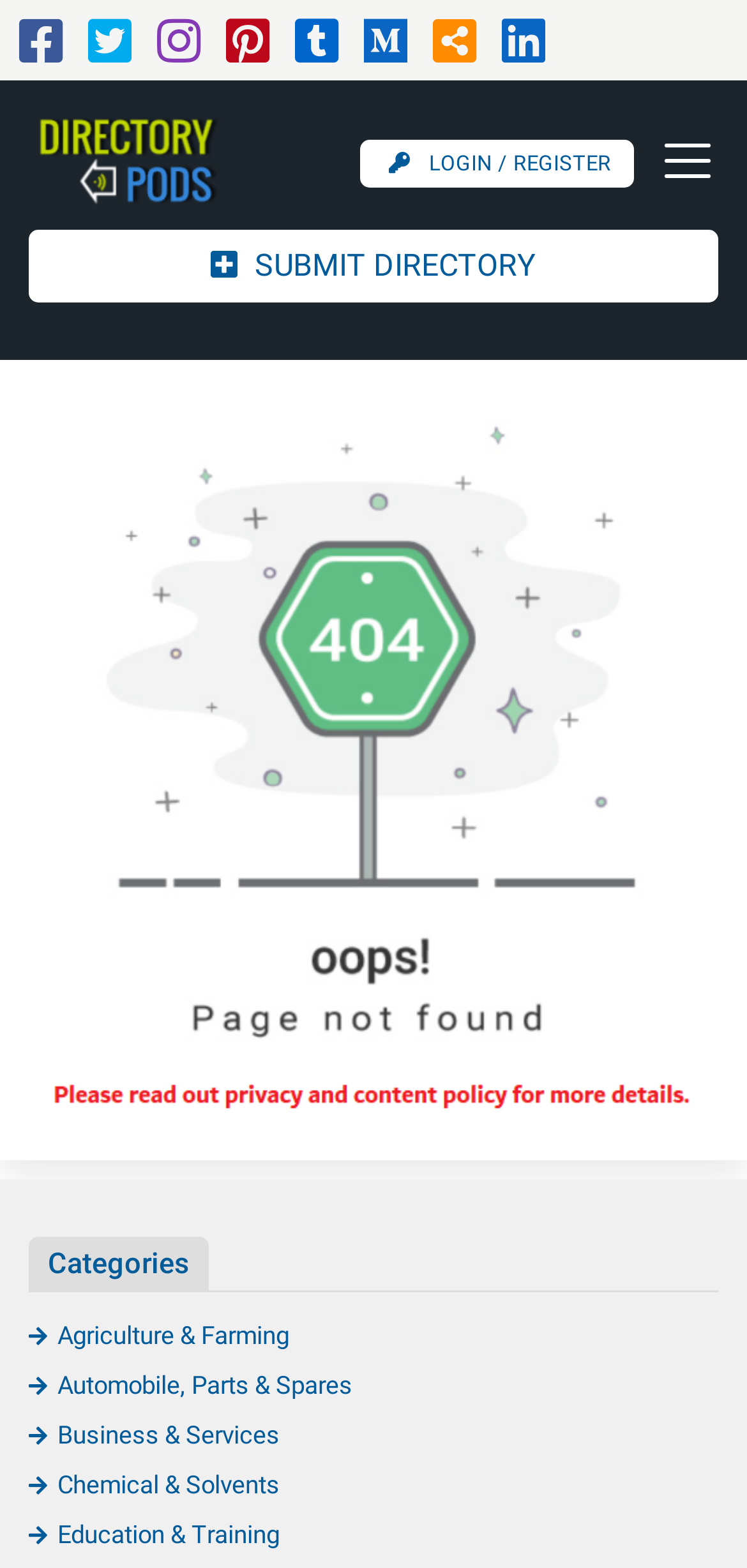Find the bounding box coordinates for the area that should be clicked to accomplish the instruction: "Click the directorypods.com logo".

[0.038, 0.07, 0.449, 0.135]